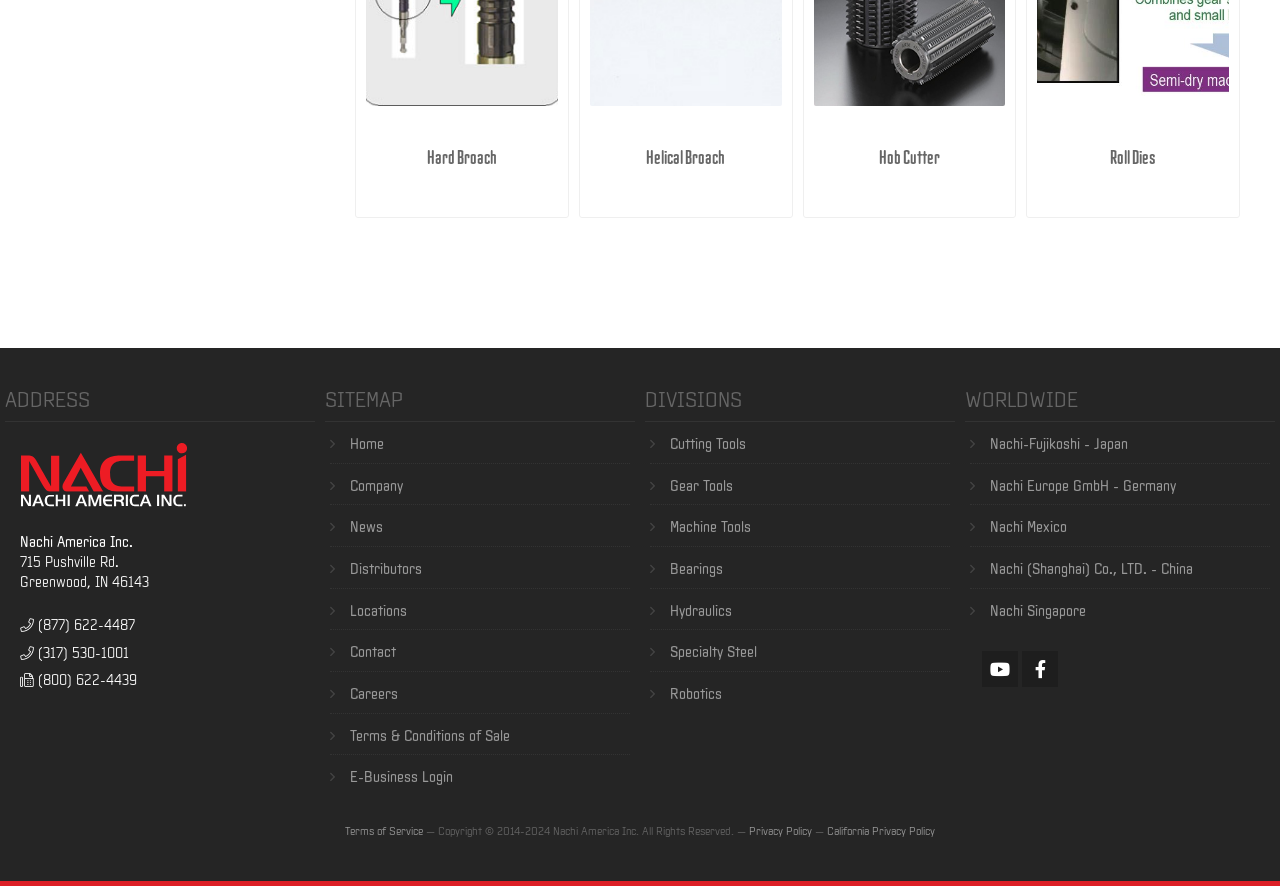Based on the image, provide a detailed response to the question:
What is the address of Nachi America Inc.?

The address can be found in the static text elements with IDs 130 and 132, which are located at the top of the webpage, below the company name.